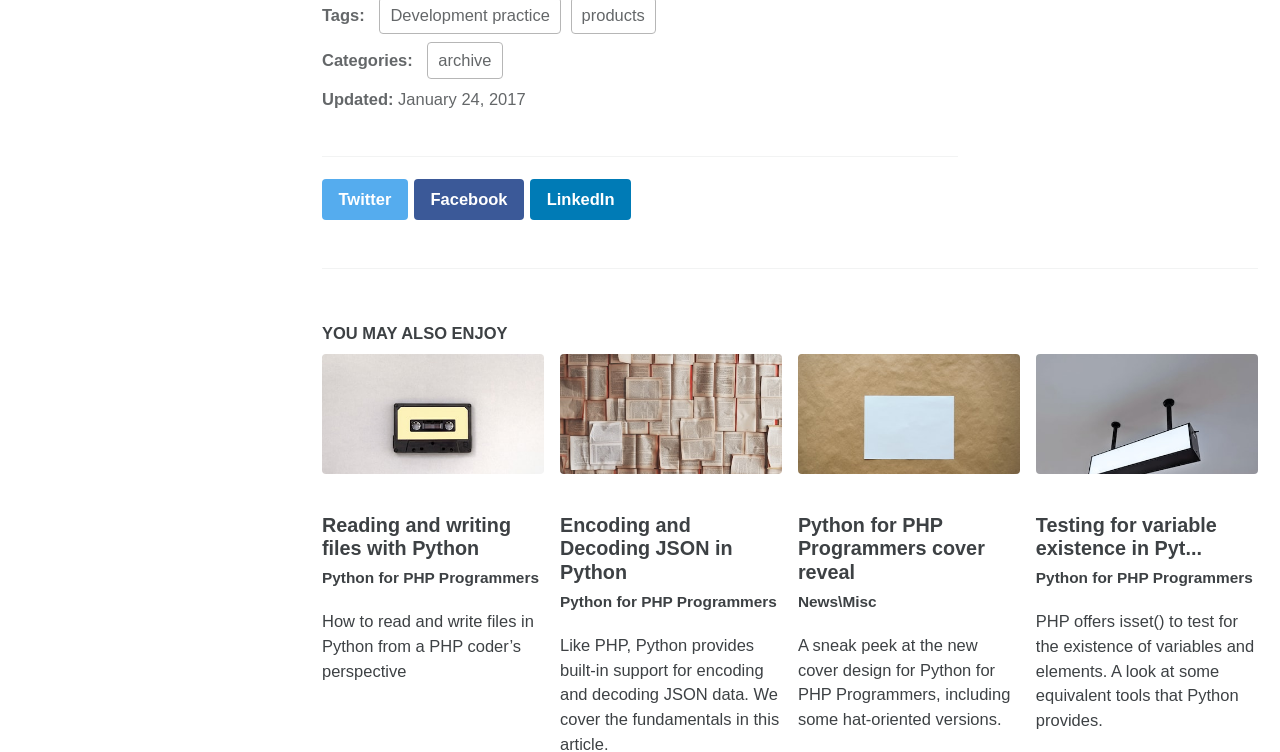Determine the bounding box coordinates of the clickable area required to perform the following instruction: "Explore 'Testing for variable existence in Pyt...' article". The coordinates should be represented as four float numbers between 0 and 1: [left, top, right, bottom].

[0.809, 0.683, 0.951, 0.744]